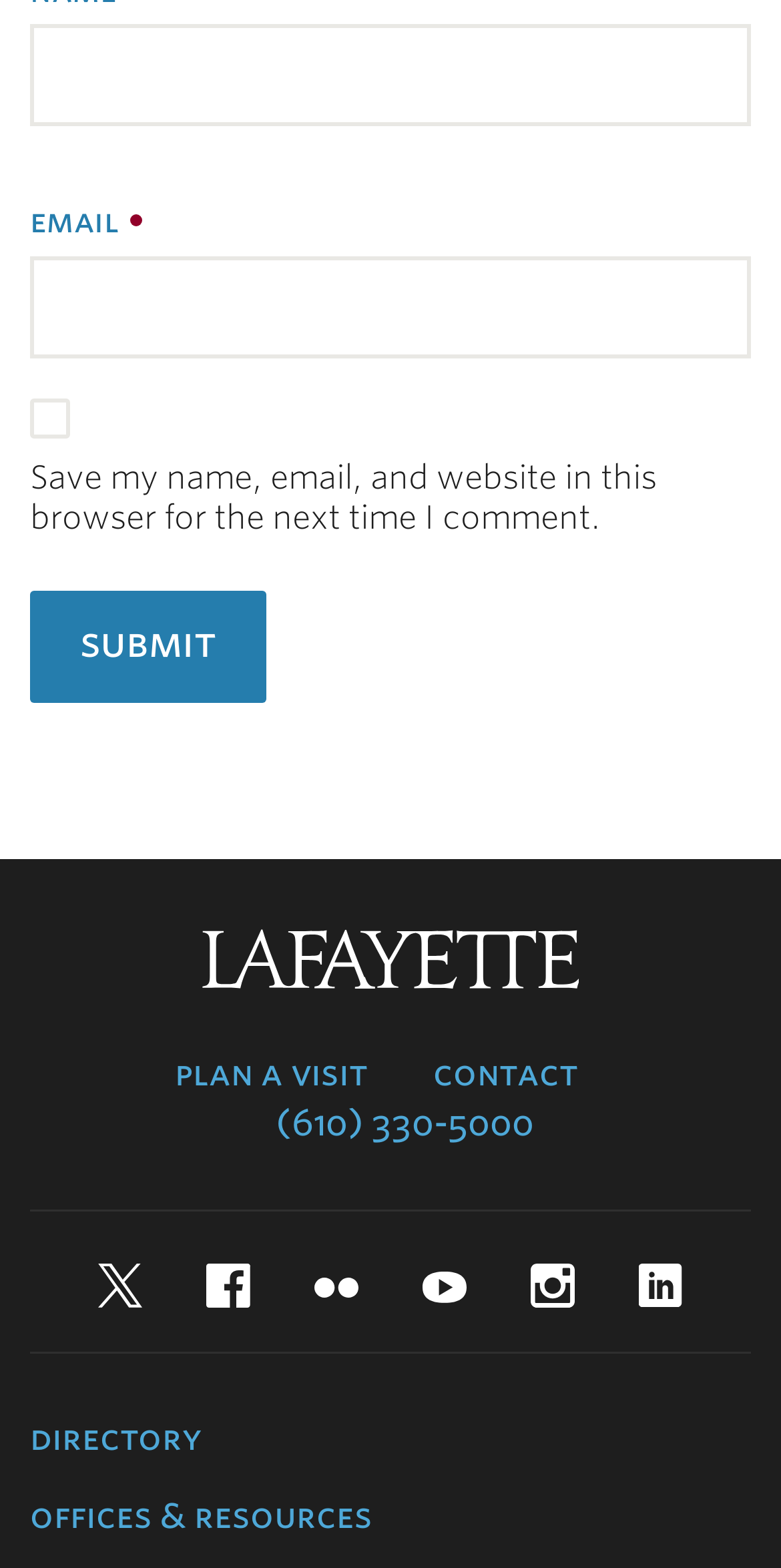Please give the bounding box coordinates of the area that should be clicked to fulfill the following instruction: "submit". The coordinates should be in the format of four float numbers from 0 to 1, i.e., [left, top, right, bottom].

[0.038, 0.377, 0.341, 0.448]